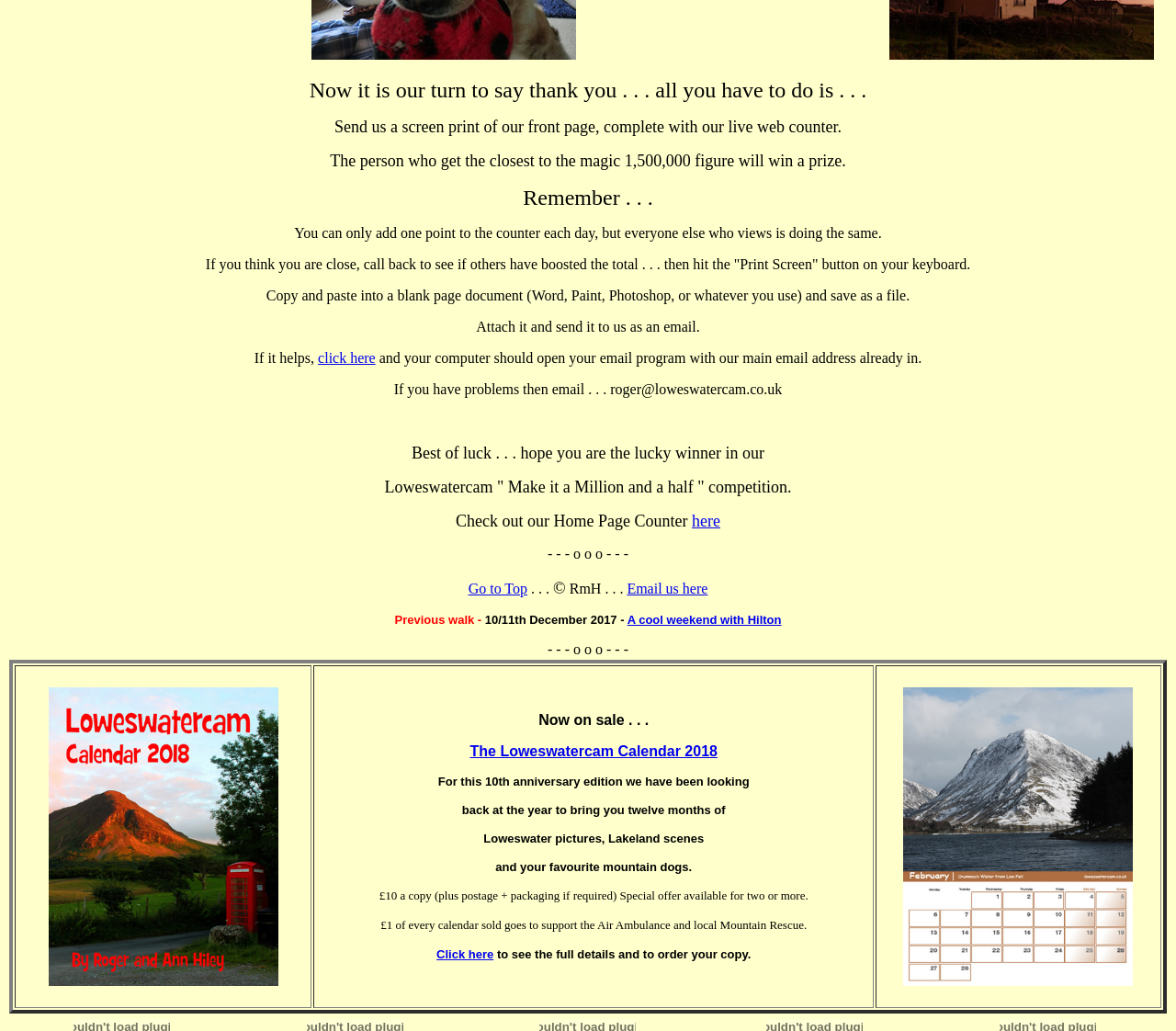What is the email address to send the screen print to?
Using the information from the image, answer the question thoroughly.

The webpage provides an email address, roger@loweswatercam.co.uk, as an alternative contact method in case users have problems sending the screen print through the recommended method.